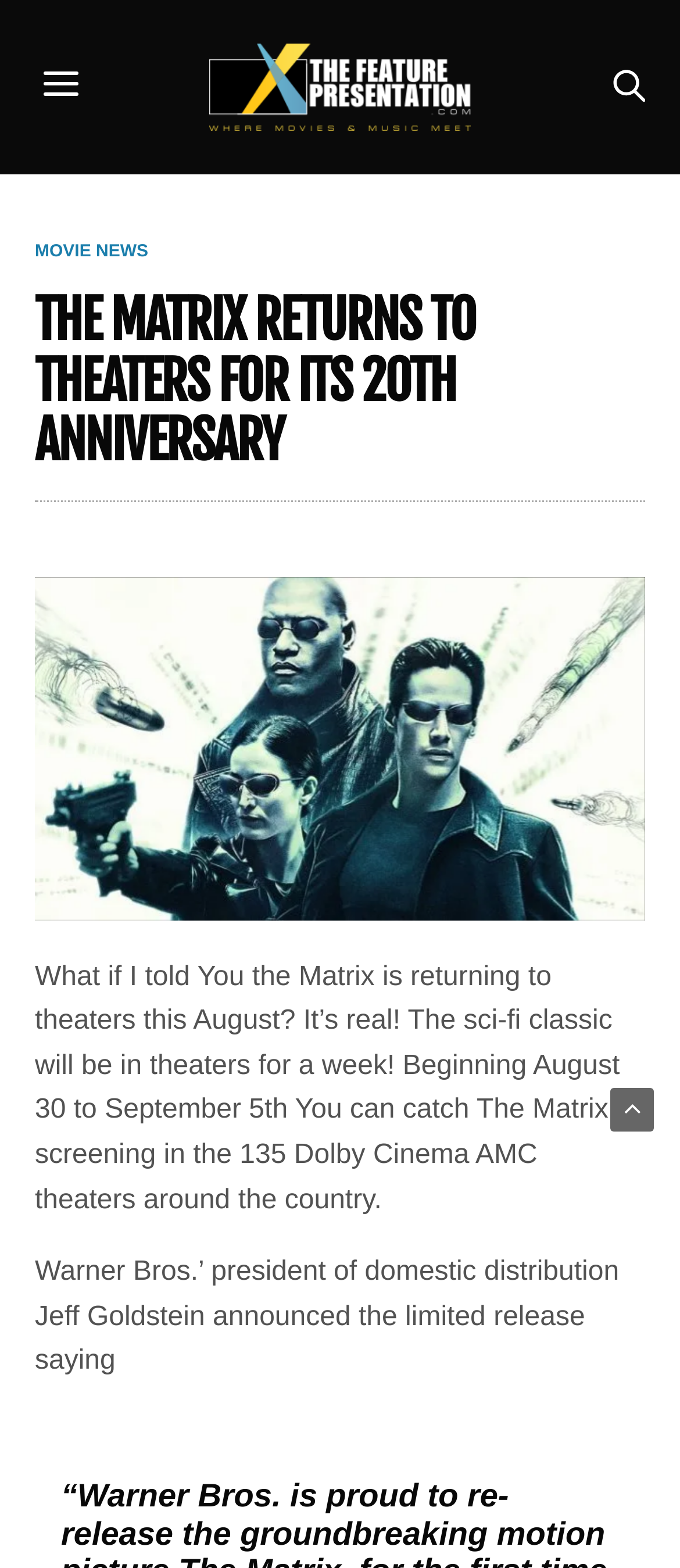Observe the image and answer the following question in detail: How many Dolby Cinema AMC theaters will show The Matrix?

I found the answer by reading the text in the StaticText element with bounding box coordinates [0.051, 0.613, 0.911, 0.775]. The text mentions that The Matrix will be screening in 135 Dolby Cinema AMC theaters around the country.